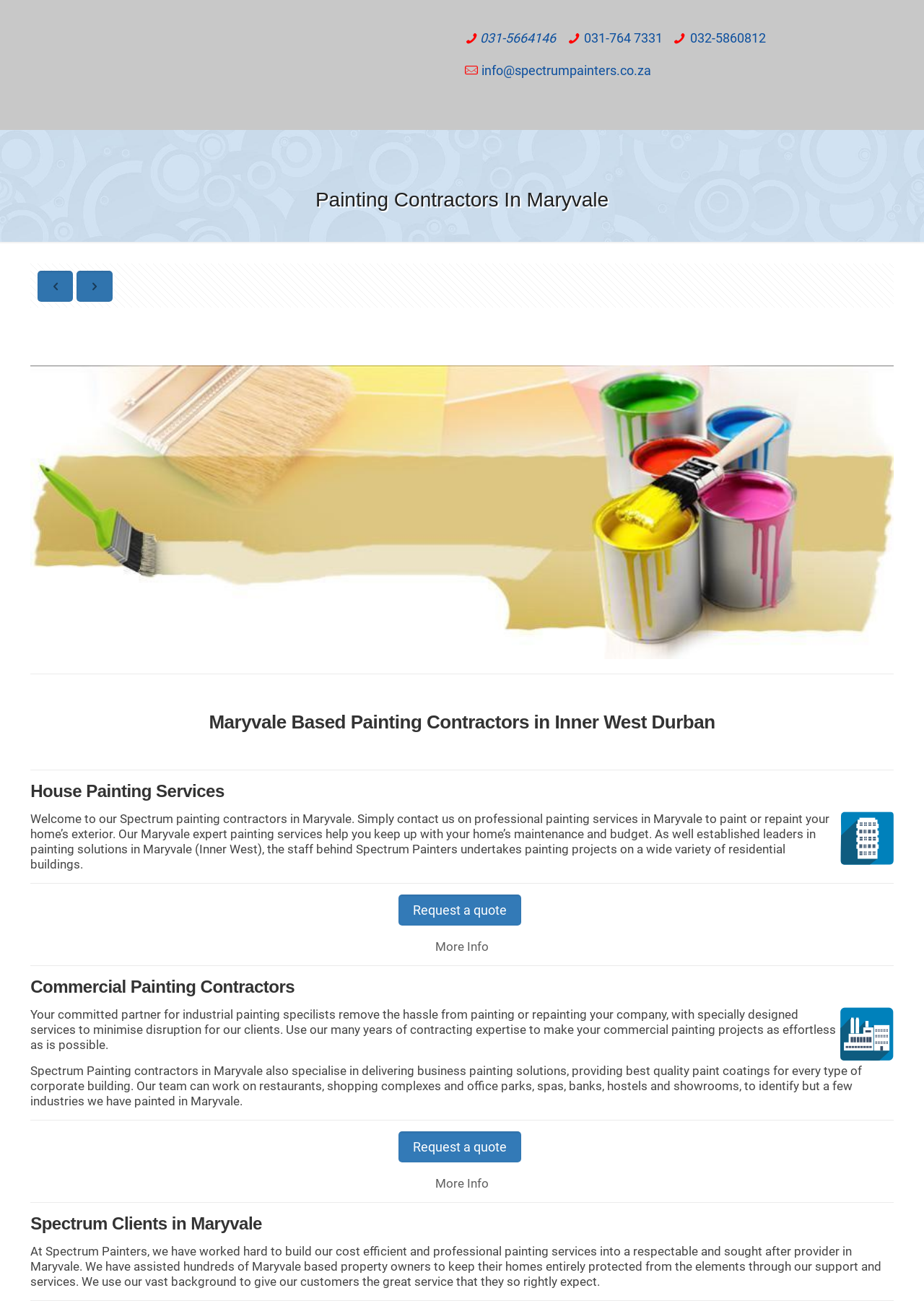Please identify the bounding box coordinates of the region to click in order to complete the given instruction: "Call the phone number". The coordinates should be four float numbers between 0 and 1, i.e., [left, top, right, bottom].

[0.52, 0.023, 0.602, 0.035]